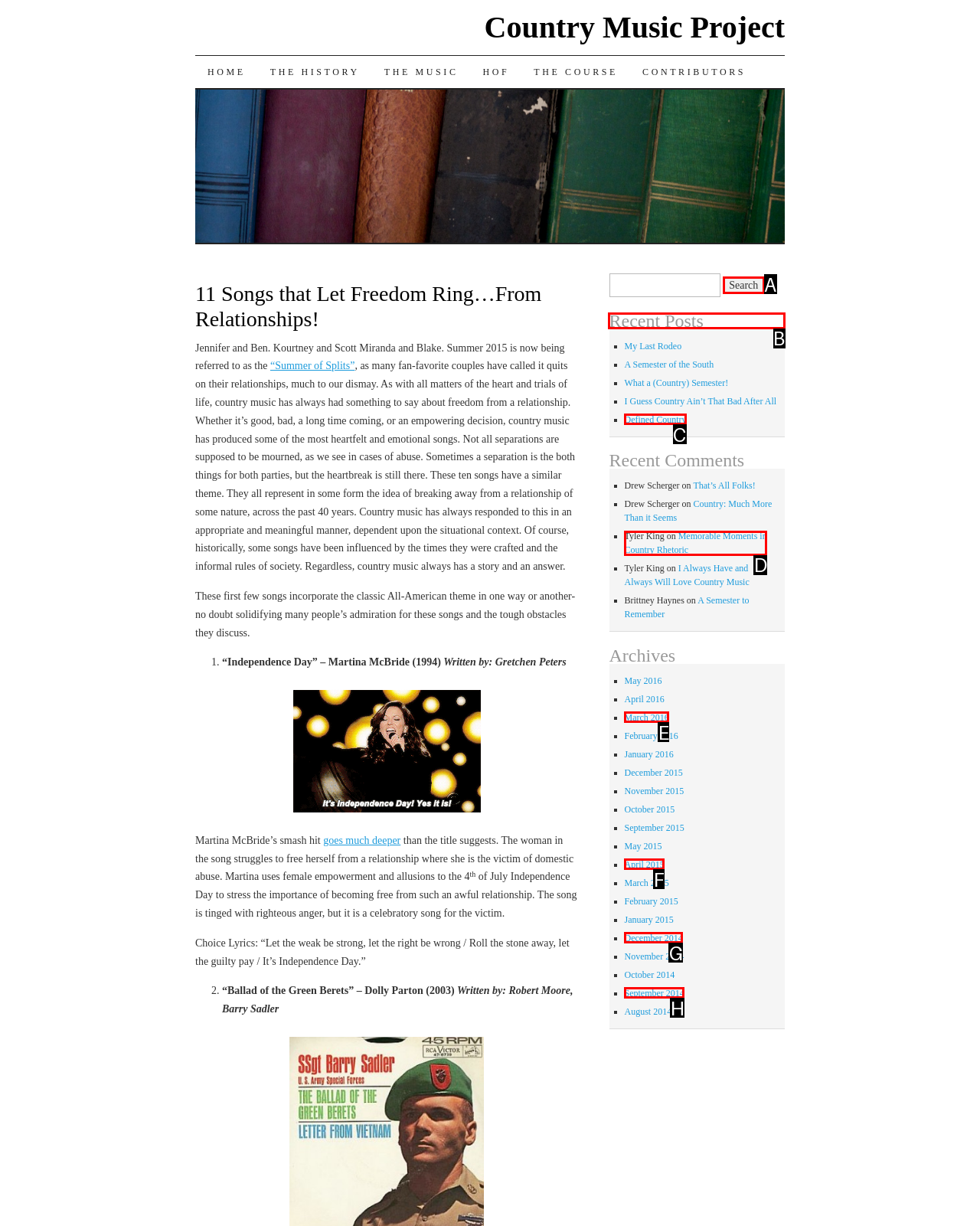From the given options, indicate the letter that corresponds to the action needed to complete this task: Check the 'Recent Posts' section. Respond with only the letter.

B